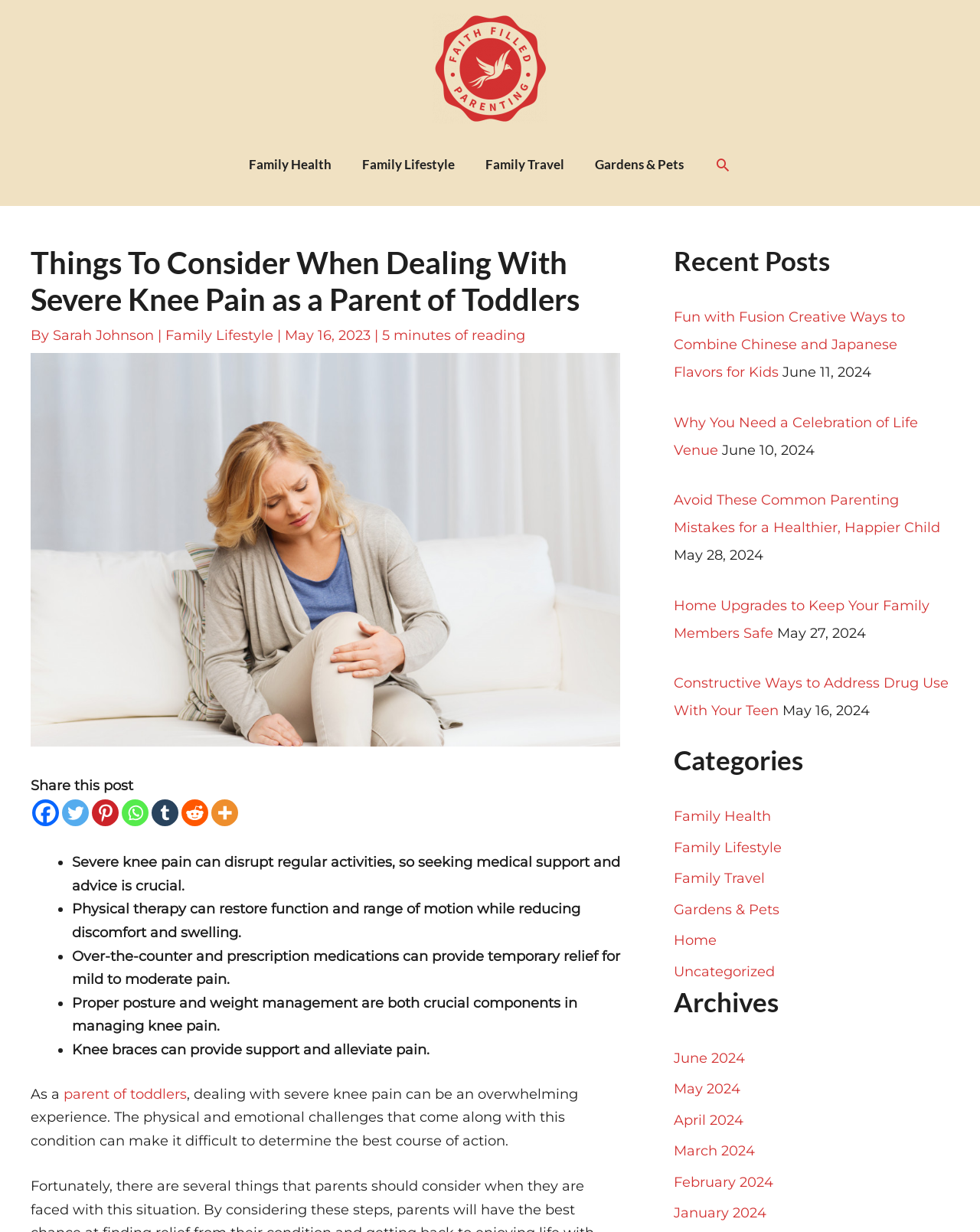Please find the bounding box coordinates of the element that you should click to achieve the following instruction: "Share this post on Facebook". The coordinates should be presented as four float numbers between 0 and 1: [left, top, right, bottom].

[0.033, 0.649, 0.06, 0.671]